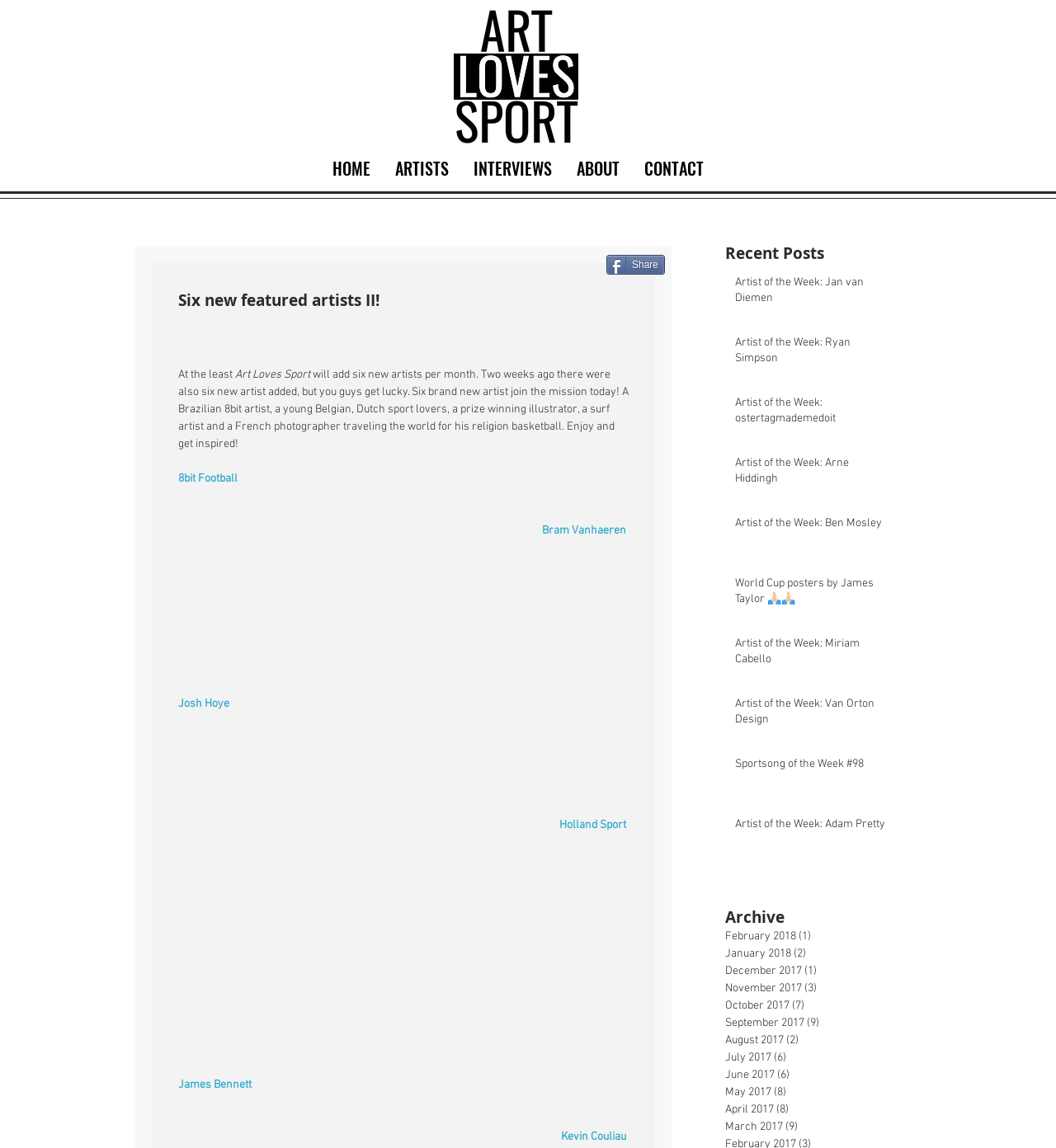Can you find and provide the main heading text of this webpage?

Six new featured artists II!